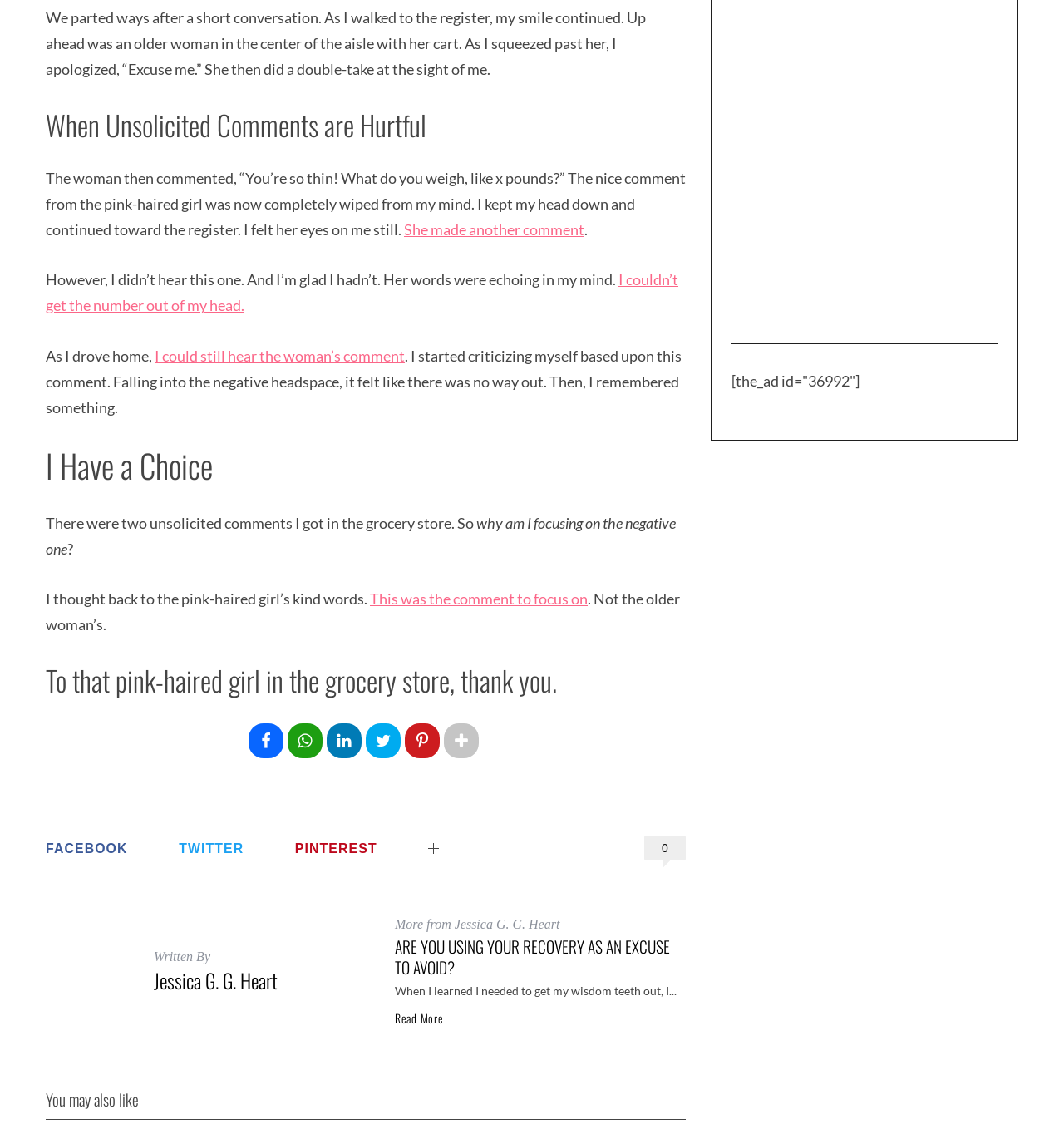Identify the bounding box coordinates of the specific part of the webpage to click to complete this instruction: "Click on the link to learn more about 'Do you get full fast? A GI Doctor explains why'".

[0.707, 0.009, 0.918, 0.048]